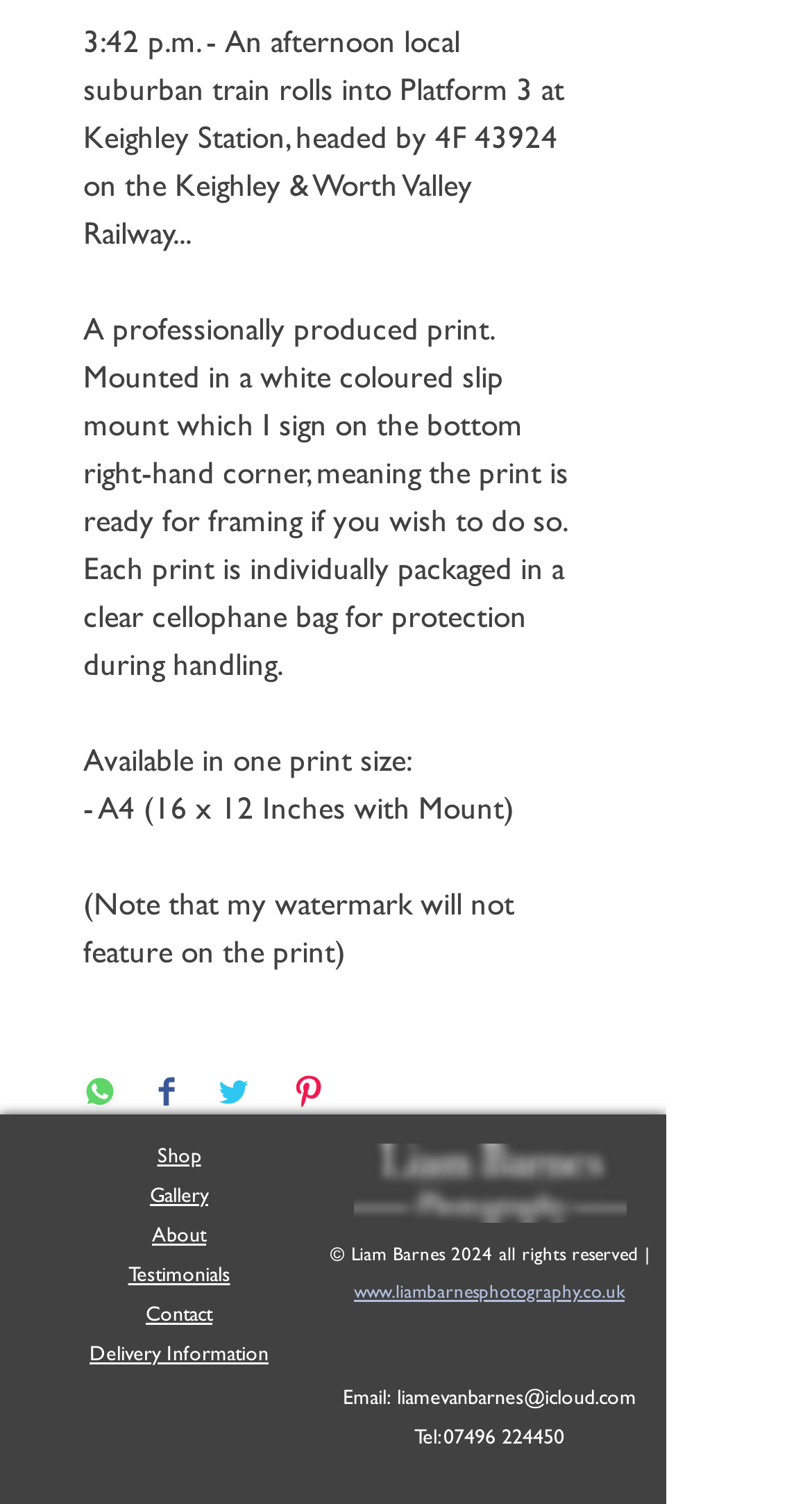Identify the bounding box of the HTML element described as: "aria-label="Share on WhatsApp"".

[0.103, 0.715, 0.144, 0.741]